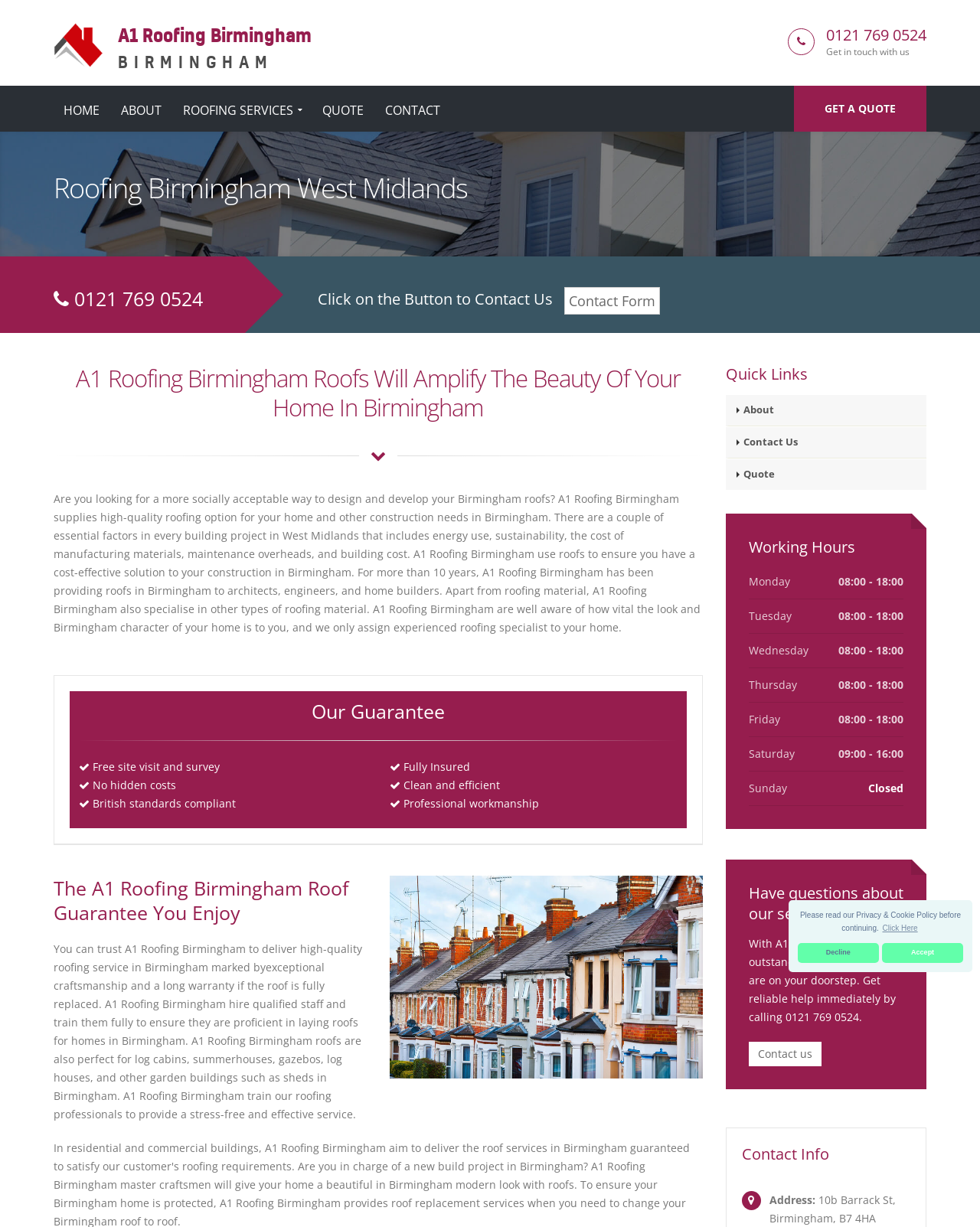Locate the bounding box coordinates of the region to be clicked to comply with the following instruction: "Click on the GET A QUOTE button". The coordinates must be four float numbers between 0 and 1, in the form [left, top, right, bottom].

[0.81, 0.07, 0.945, 0.107]